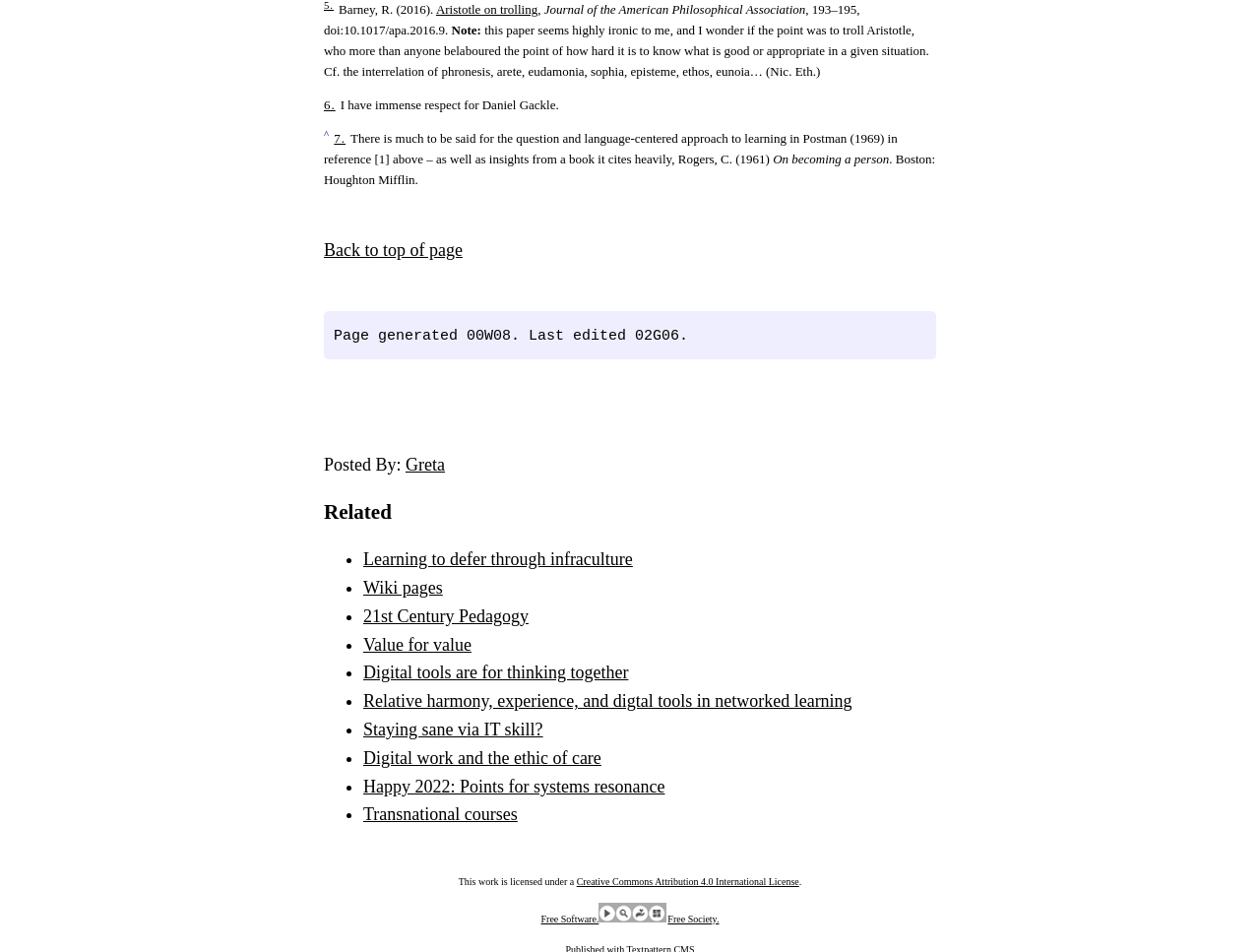Given the element description Back to top of page, identify the bounding box coordinates for the UI element on the webpage screenshot. The format should be (top-left x, top-left y, bottom-right x, bottom-right y), with values between 0 and 1.

[0.257, 0.252, 0.367, 0.273]